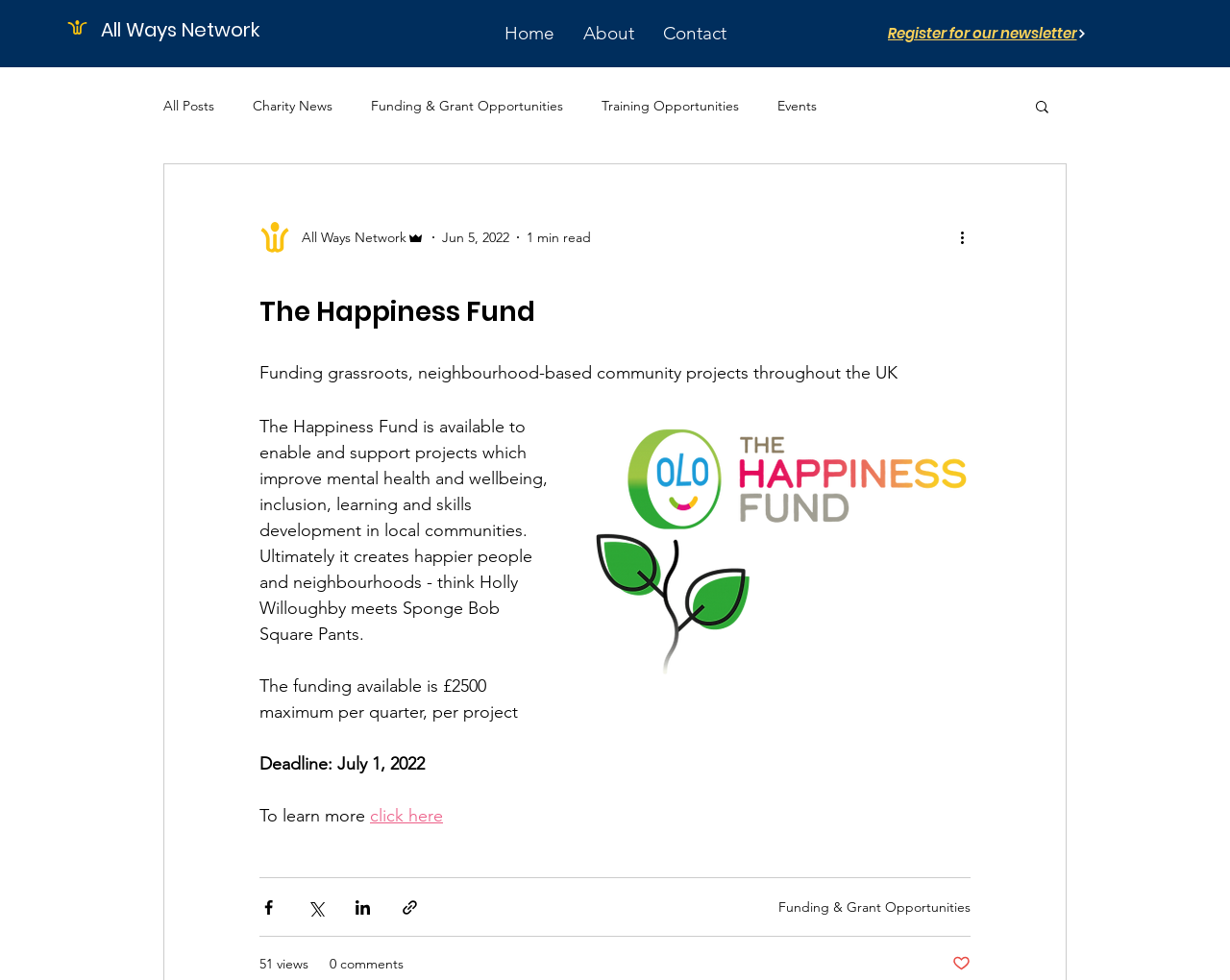How many social media platforms can you share this article on?
From the screenshot, provide a brief answer in one word or phrase.

4